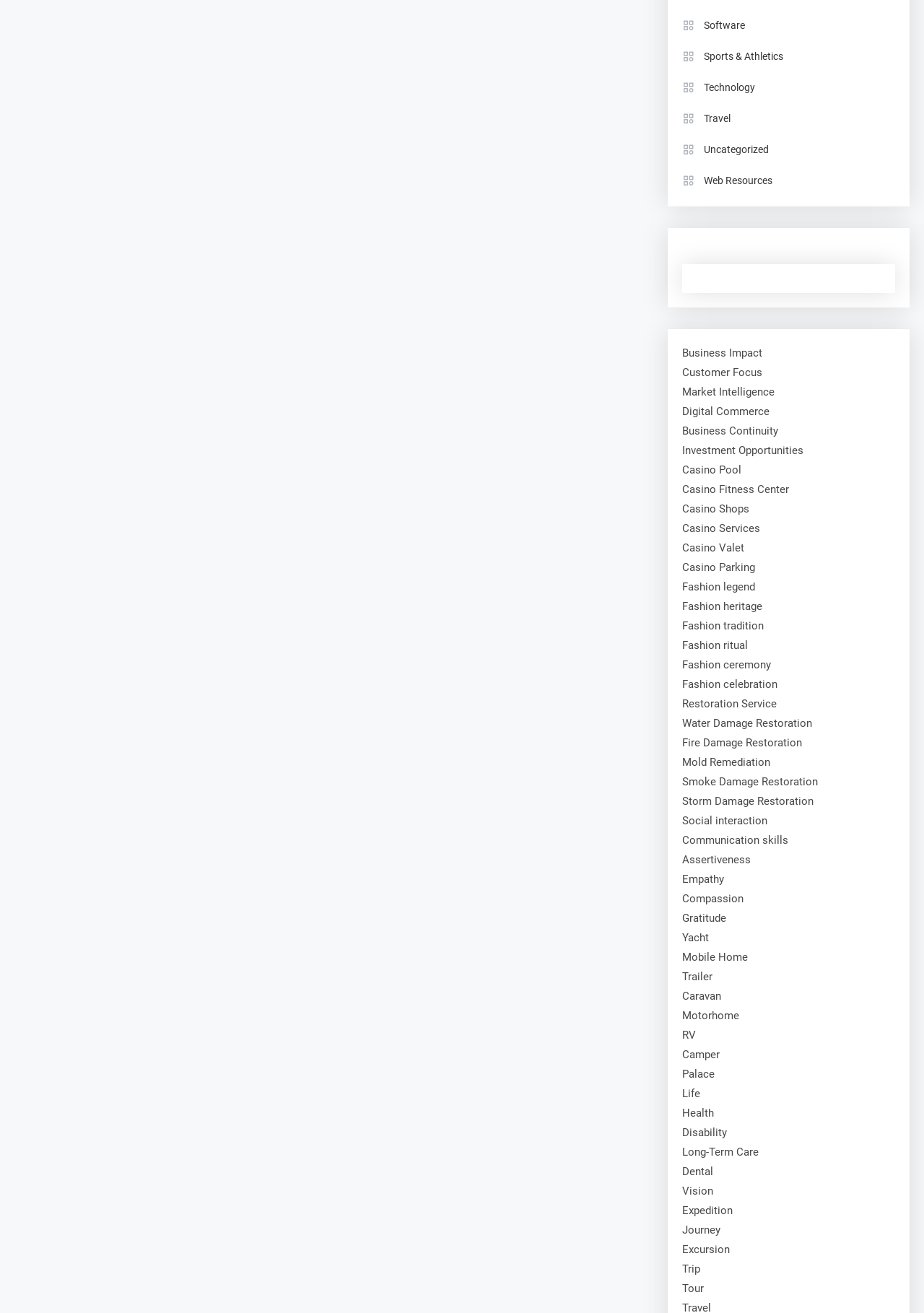Determine the bounding box for the UI element that matches this description: "Smoke Damage Restoration".

[0.738, 0.59, 0.885, 0.6]